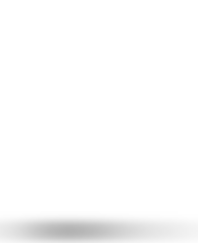Explain the content of the image in detail.

The image titled "Front-End & UX Workshops, Online" presents a vibrant visual related to online educational offerings. It encapsulates the essence of interactive learning and skill development in front-end development and user experience design. Highlighting the idea of practical workshops, the image is associated with live sessions, video recordings, and an engaging Q&A format that invites learners to participate actively. This educational initiative aims to equip participants with valuable insights and practical takeaways that they can apply directly in the field of web design and development.